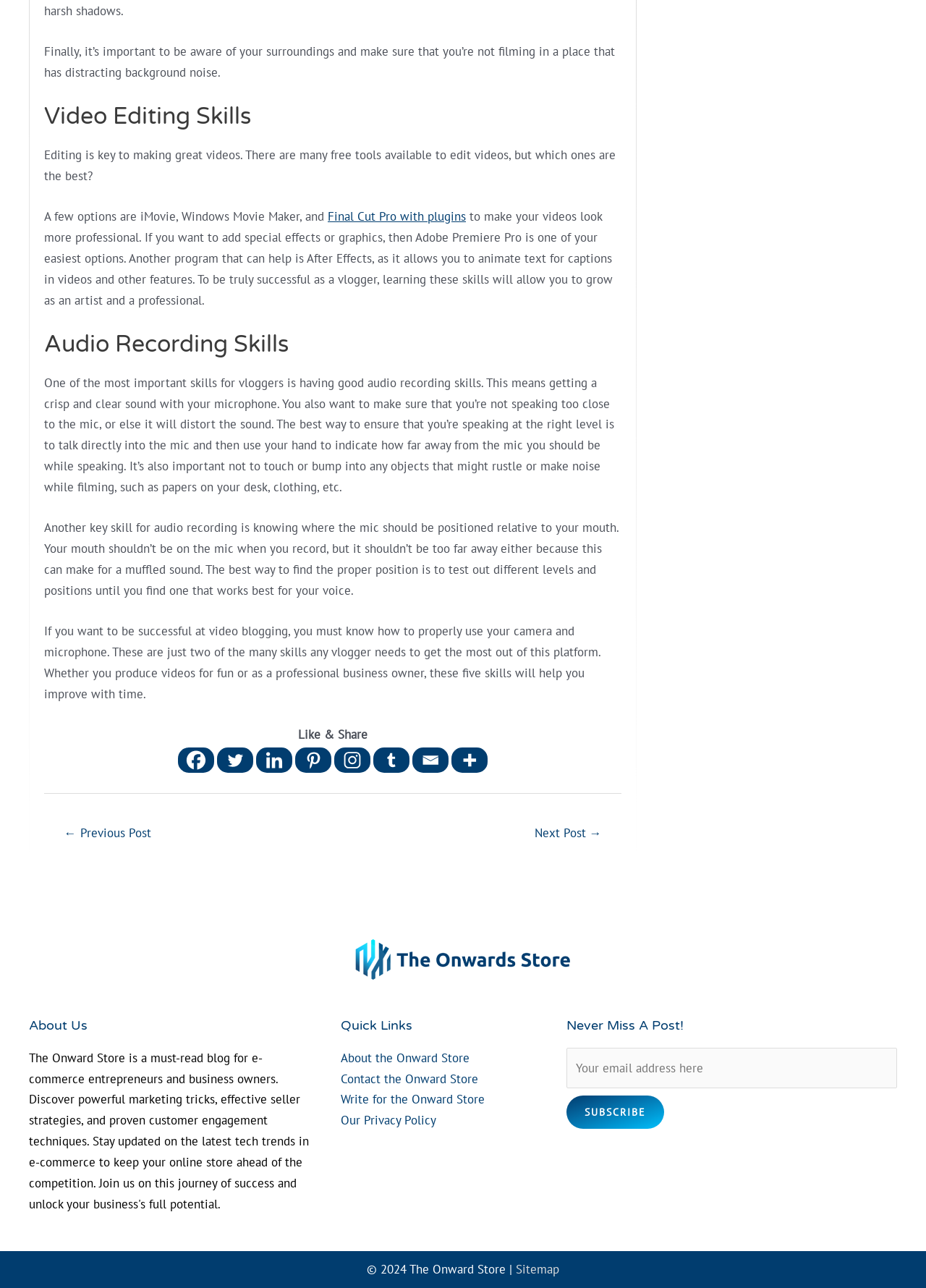What is the main topic of the webpage?
Look at the image and provide a detailed response to the question.

The main topic of the webpage is video editing skills, which can be inferred from the headings 'Video Editing Skills' and 'Audio Recording Skills' and the content of the static texts.